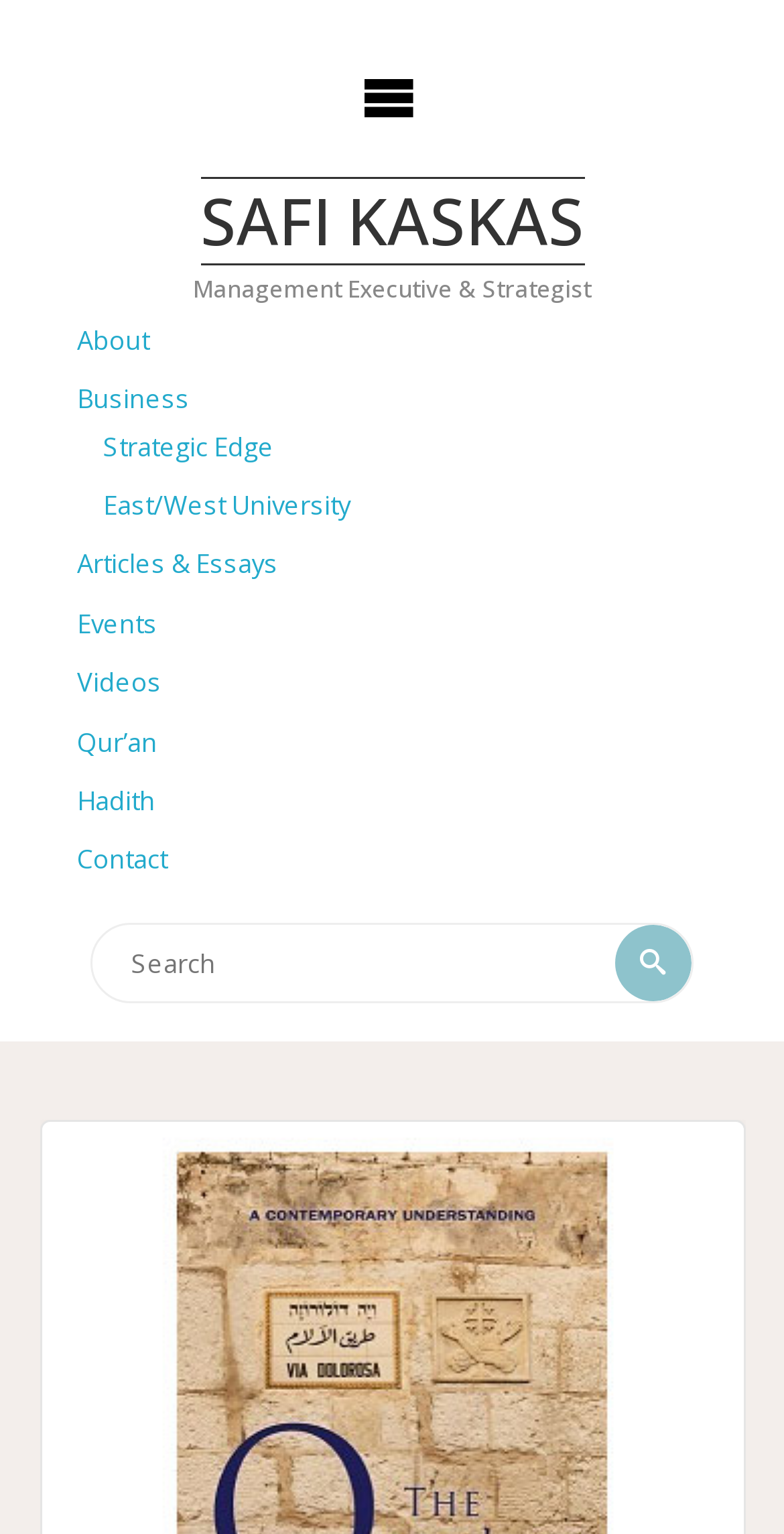How many links are in the navigation menu?
Based on the visual, give a brief answer using one word or a short phrase.

10